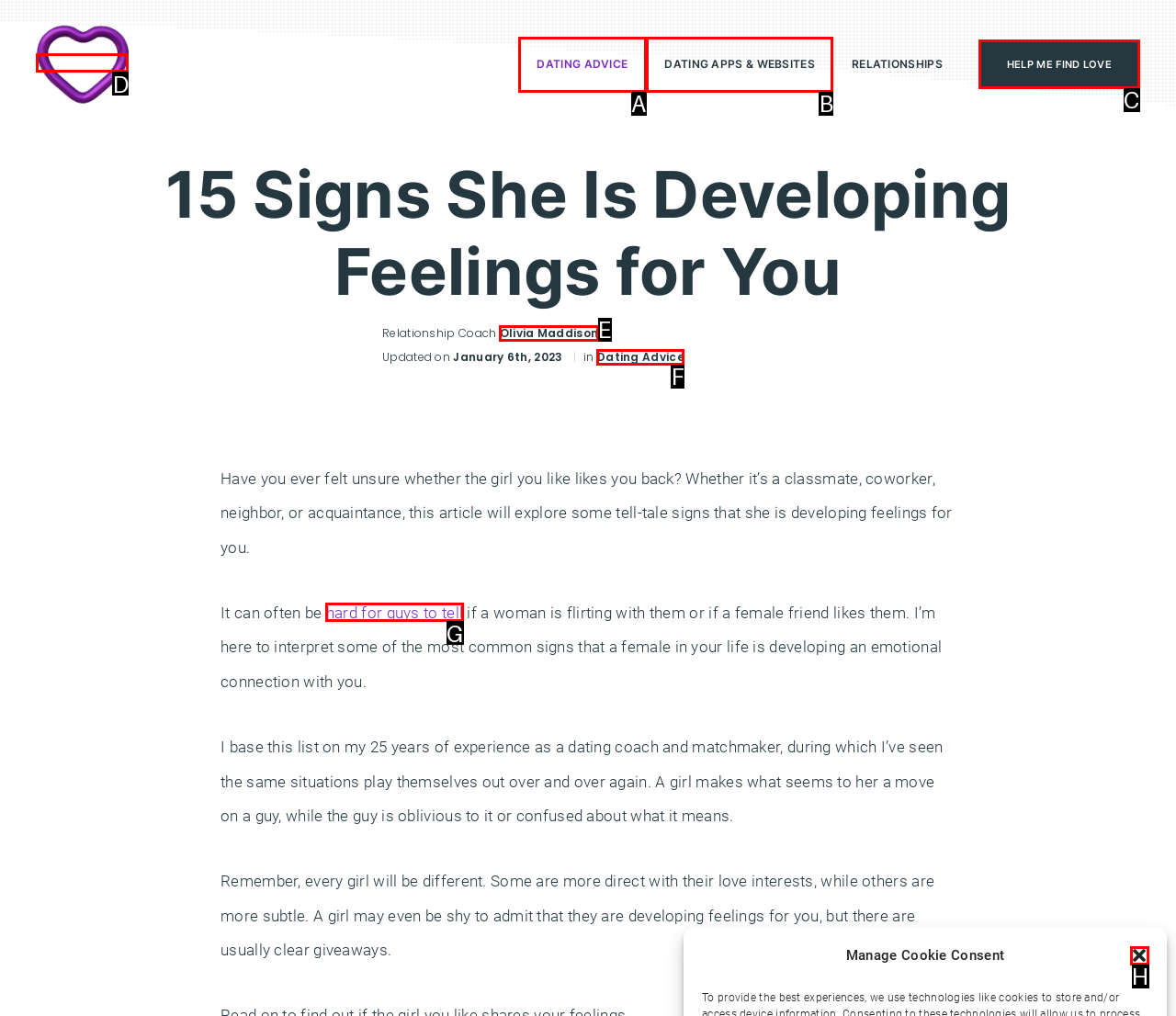Tell me which one HTML element I should click to complete the following task: visit GE Dating homepage Answer with the option's letter from the given choices directly.

D